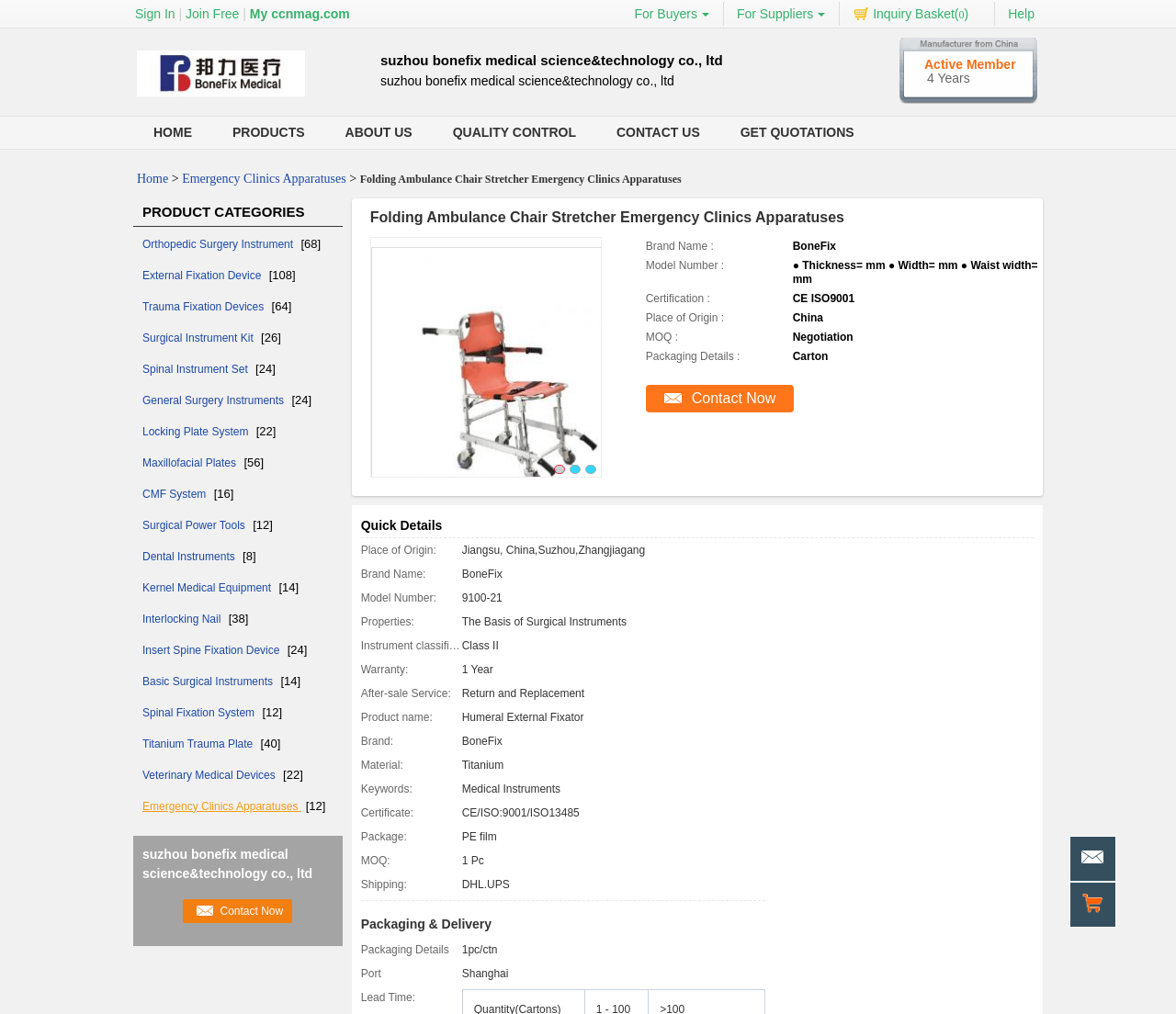Respond with a single word or phrase:
What is the brand name of the product?

BoneFix